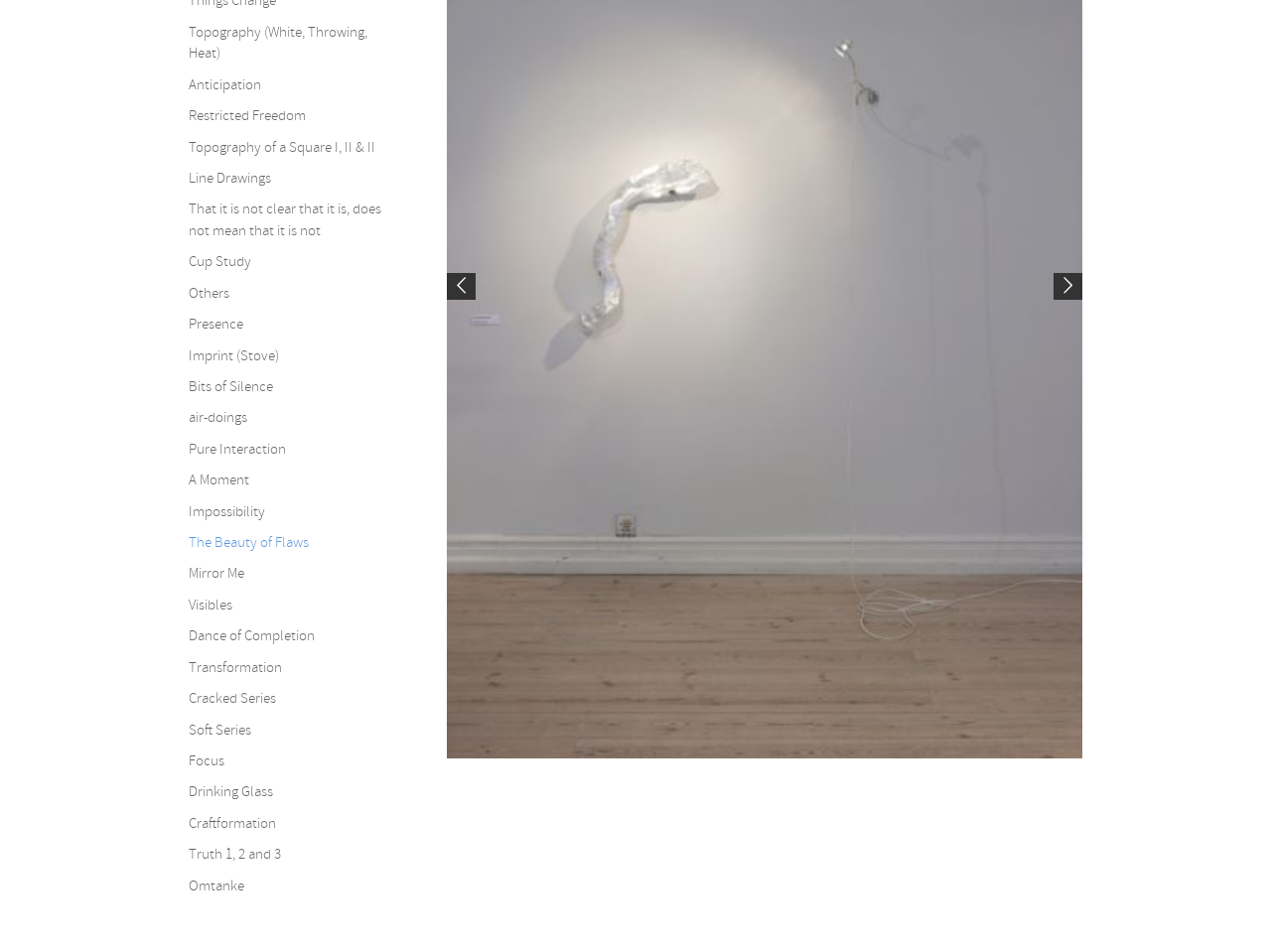Extract the bounding box of the UI element described as: "Pure Interaction".

[0.148, 0.462, 0.225, 0.482]